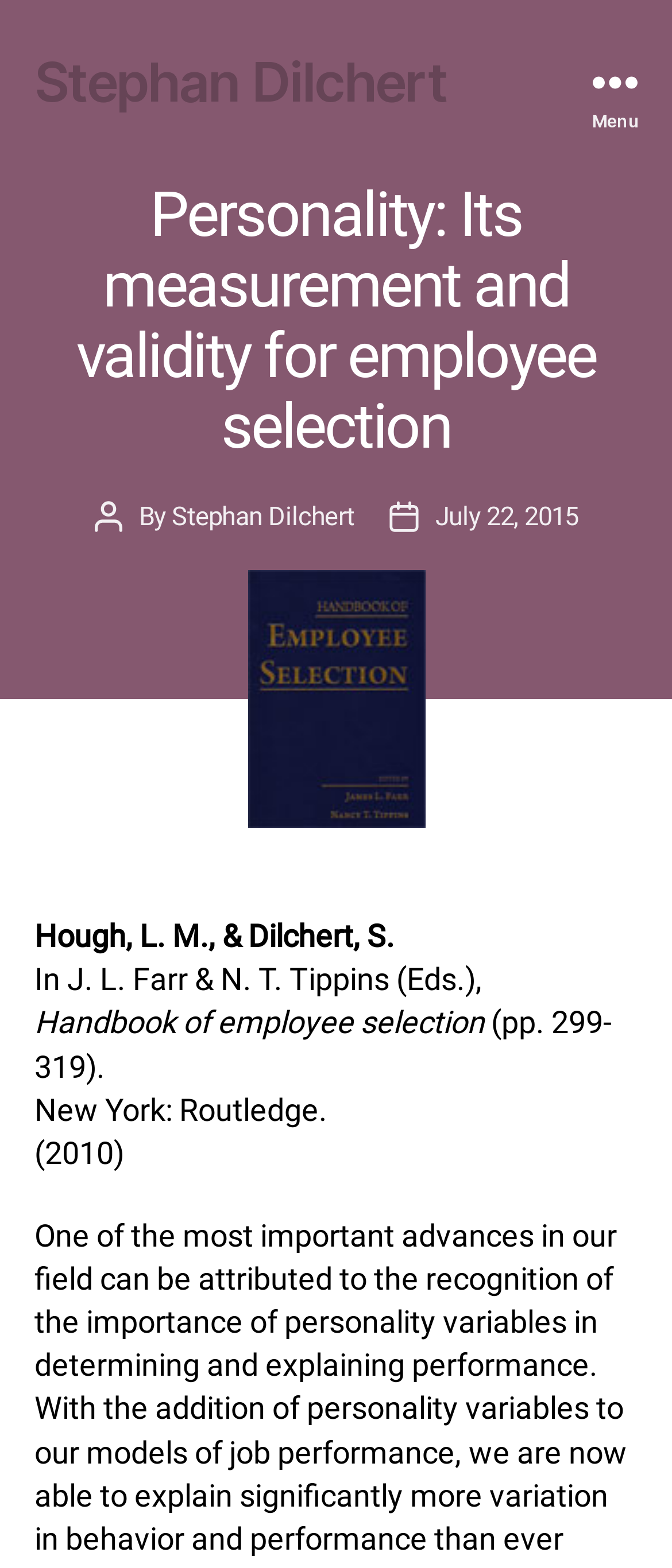What is the publication date of the book?
Based on the screenshot, answer the question with a single word or phrase.

2010